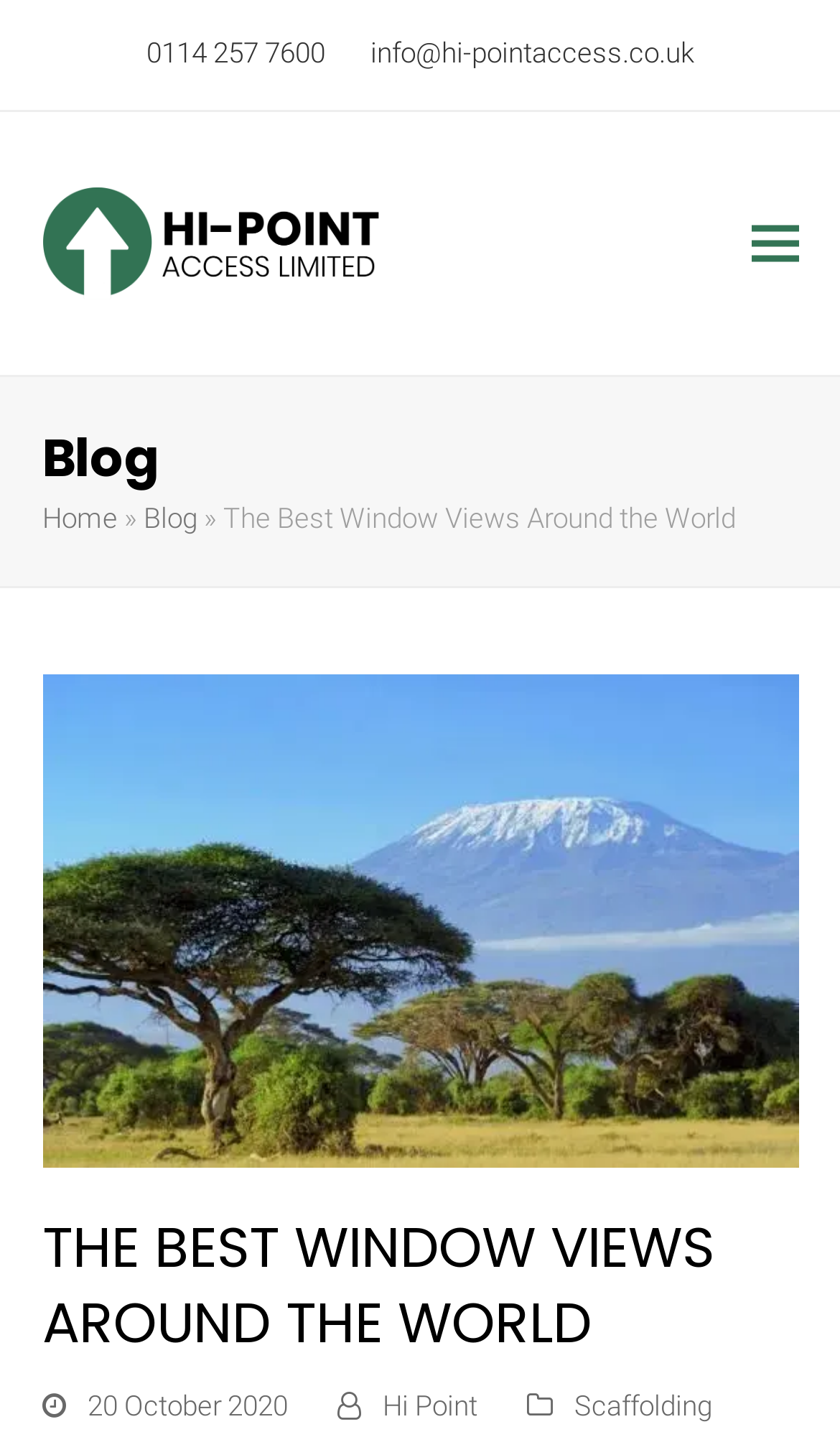Identify and provide the main heading of the webpage.

THE BEST WINDOW VIEWS AROUND THE WORLD